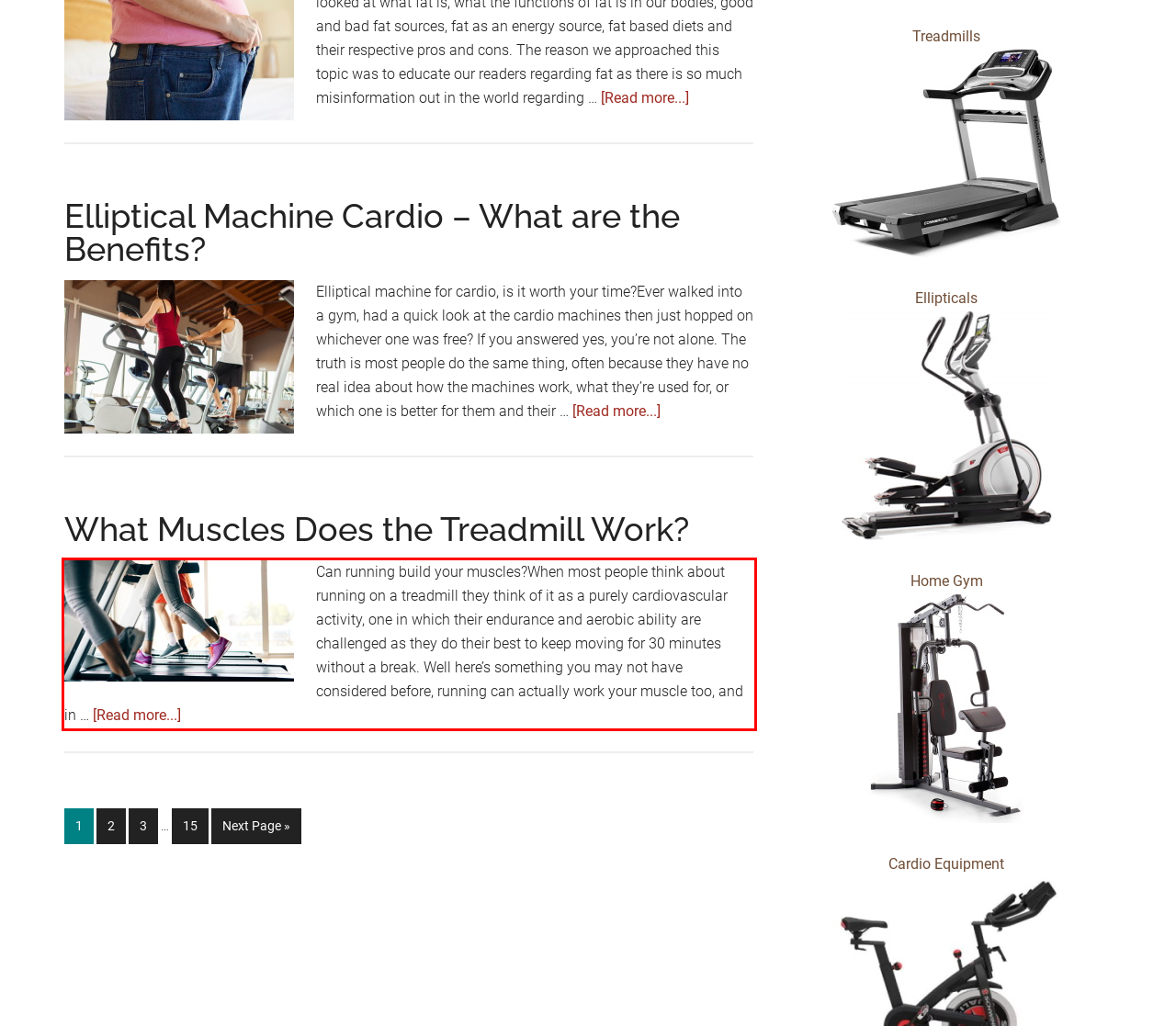Review the screenshot of the webpage and recognize the text inside the red rectangle bounding box. Provide the extracted text content.

Can running build your muscles?When most people think about running on a treadmill they think of it as a purely cardiovascular activity, one in which their endurance and aerobic ability are challenged as they do their best to keep moving for 30 minutes without a break. Well here’s something you may not have considered before, running can actually work your muscle too, and in … [Read more...] about What Muscles Does the Treadmill Work?